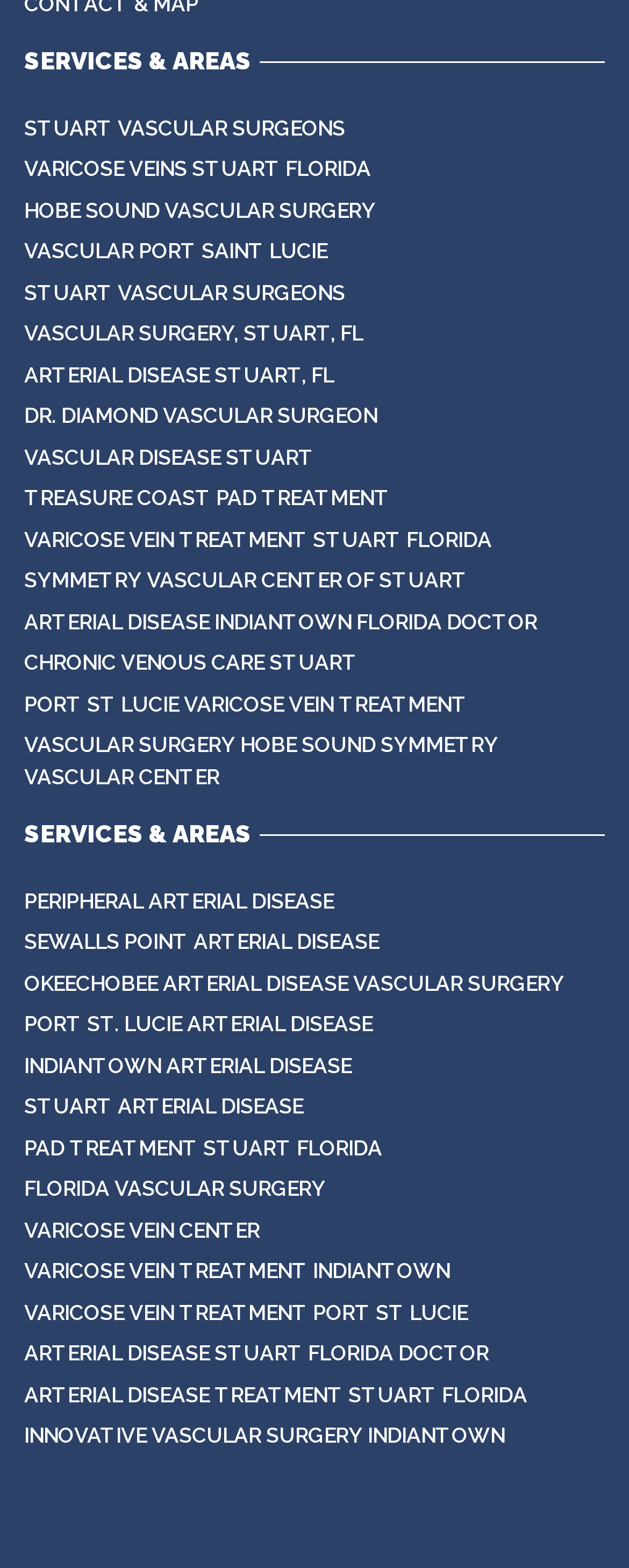Determine the bounding box coordinates for the area you should click to complete the following instruction: "Learn about VASCULAR PORT SAINT LUCIE".

[0.038, 0.147, 0.521, 0.174]